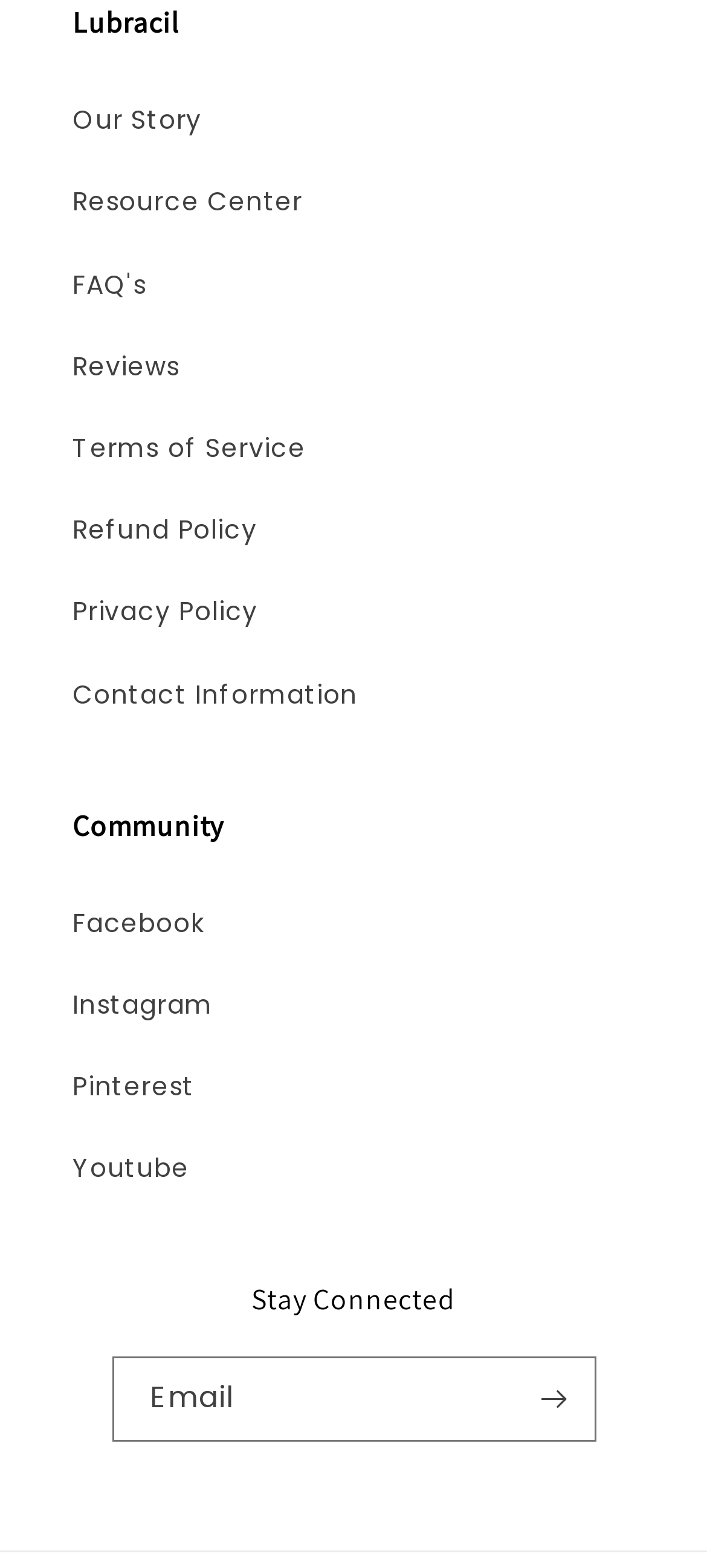Locate the bounding box coordinates of the clickable area needed to fulfill the instruction: "Visit the Resource Center".

[0.103, 0.103, 0.897, 0.156]